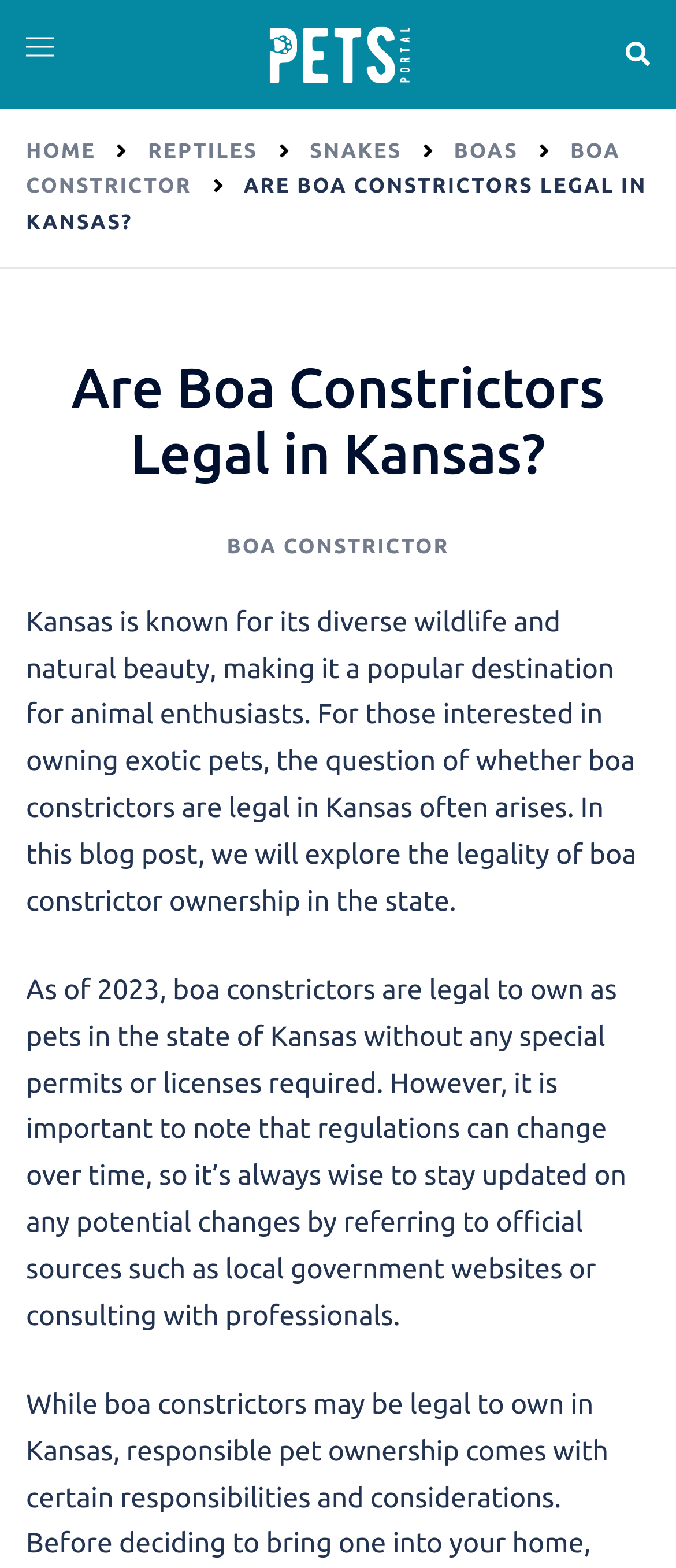Kindly determine the bounding box coordinates of the area that needs to be clicked to fulfill this instruction: "Go to BOA CONSTRICTOR page".

[0.671, 0.09, 0.767, 0.104]